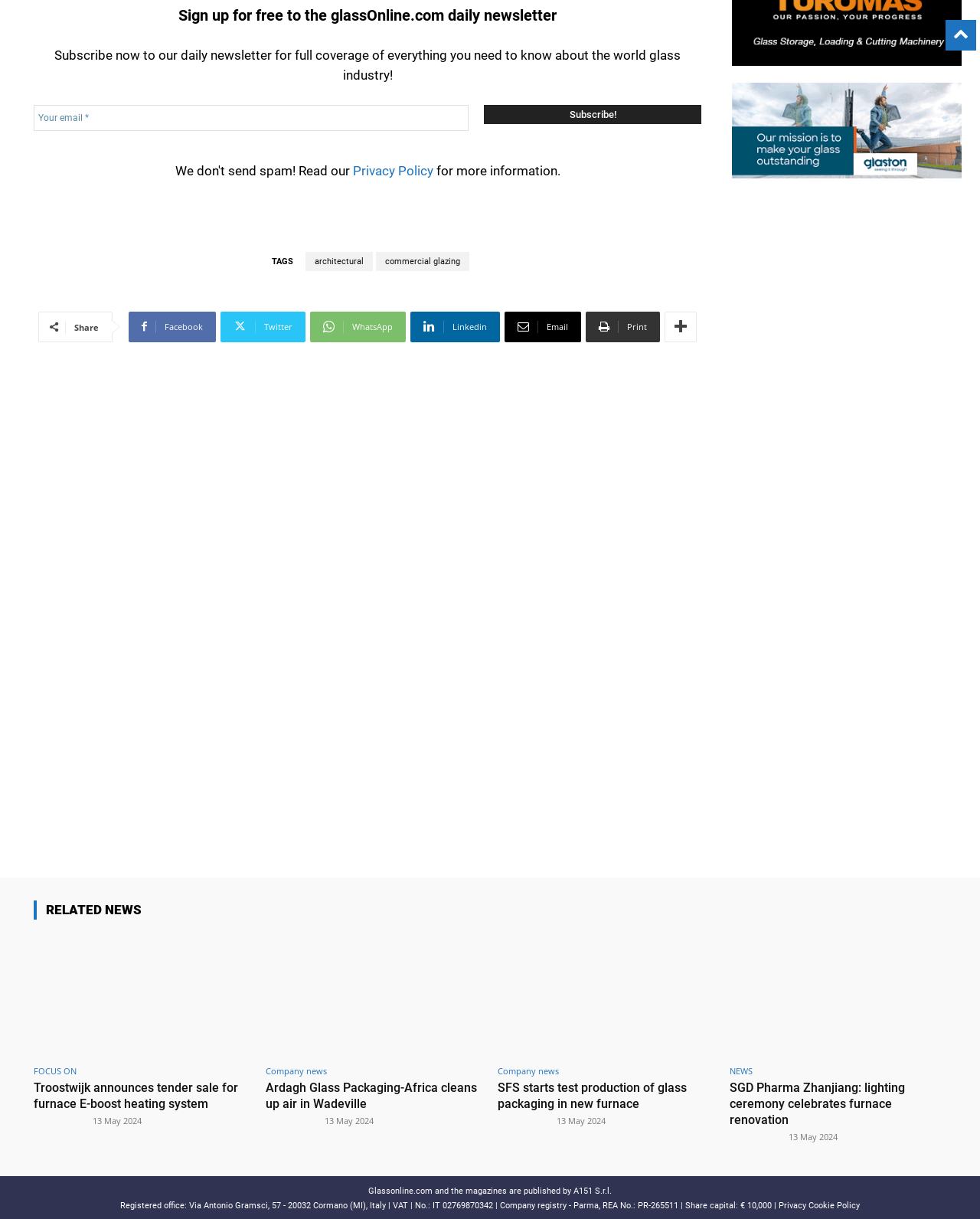Determine the bounding box coordinates for the UI element described. Format the coordinates as (top-left x, top-left y, bottom-right x, bottom-right y) and ensure all values are between 0 and 1. Element description: alt="GLASSTECH MEXICO 2024"

[0.747, 0.672, 0.981, 0.684]